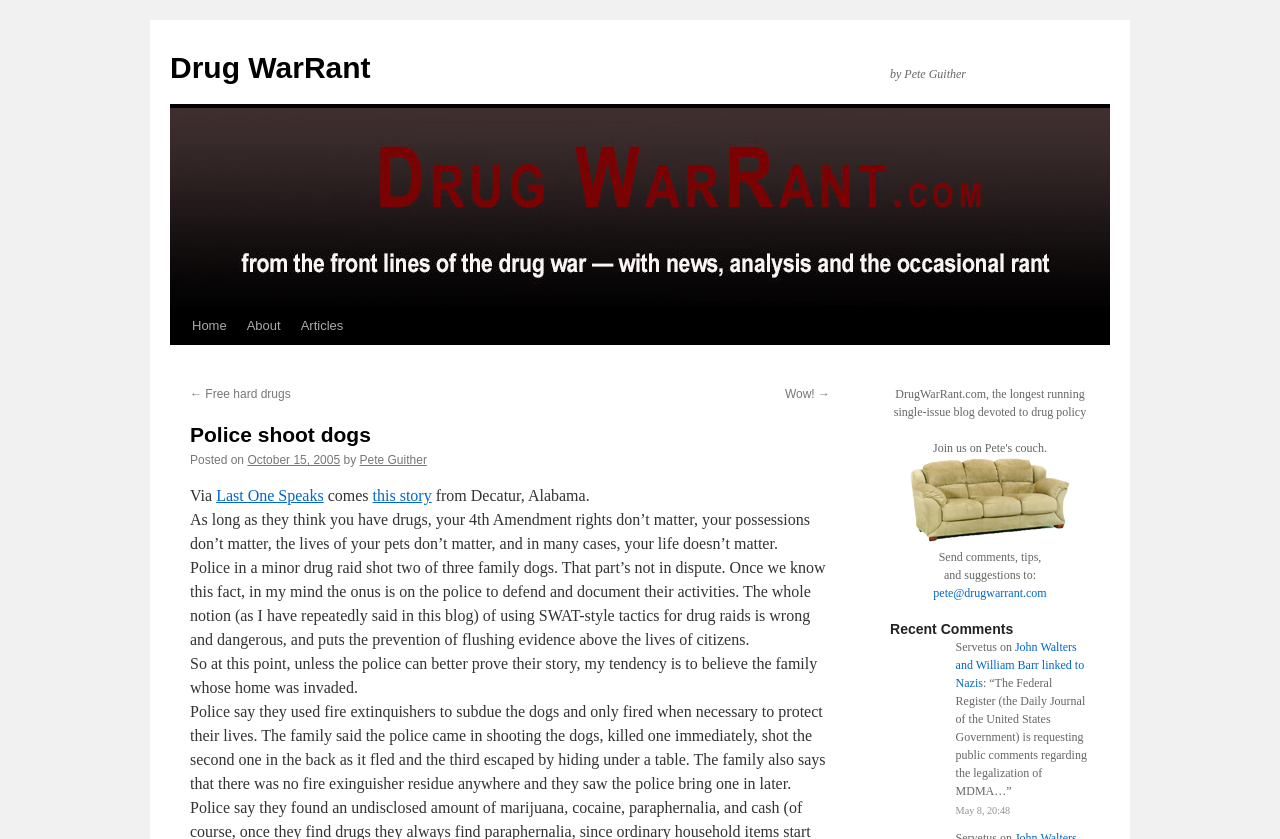How many family dogs were shot by the police?
From the details in the image, answer the question comprehensively.

According to the article, the police shot two of the three family dogs during the drug raid. This information can be found in the static text 'Police in a minor drug raid shot two of three family dogs'.